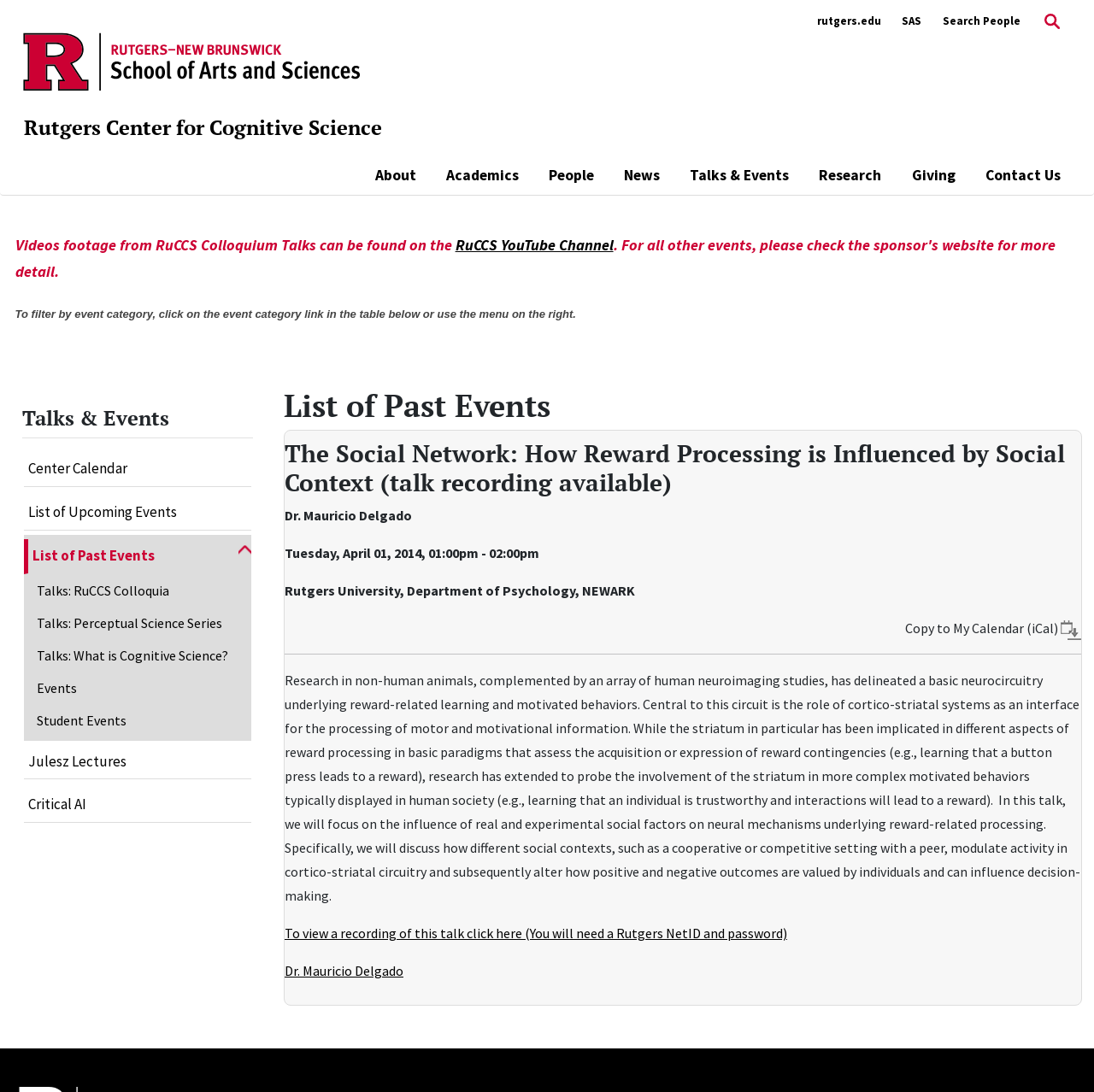Locate and provide the bounding box coordinates for the HTML element that matches this description: "News".

[0.57, 0.15, 0.603, 0.171]